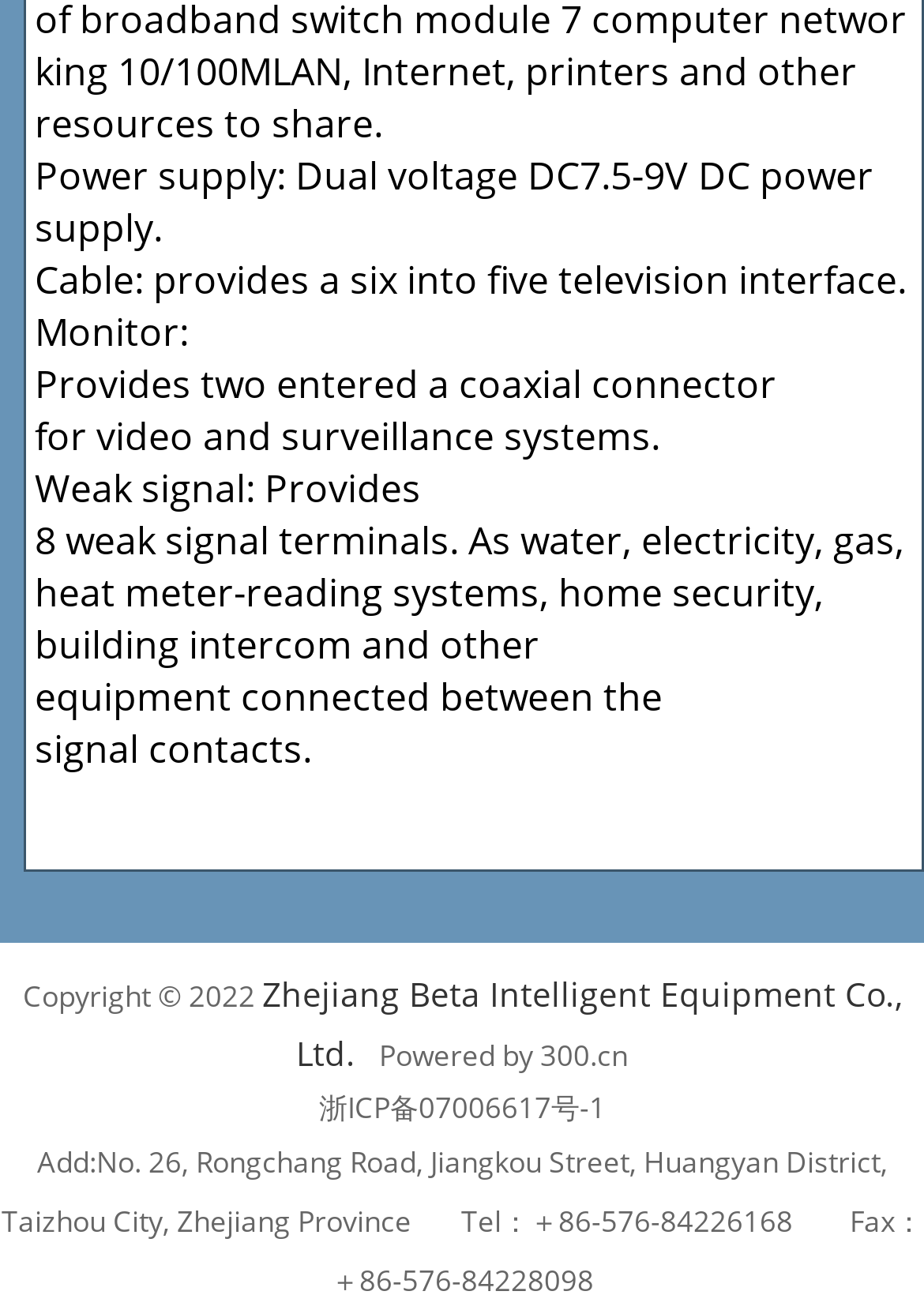Answer the question in one word or a short phrase:
What is the fax number?

+86-576-84228098